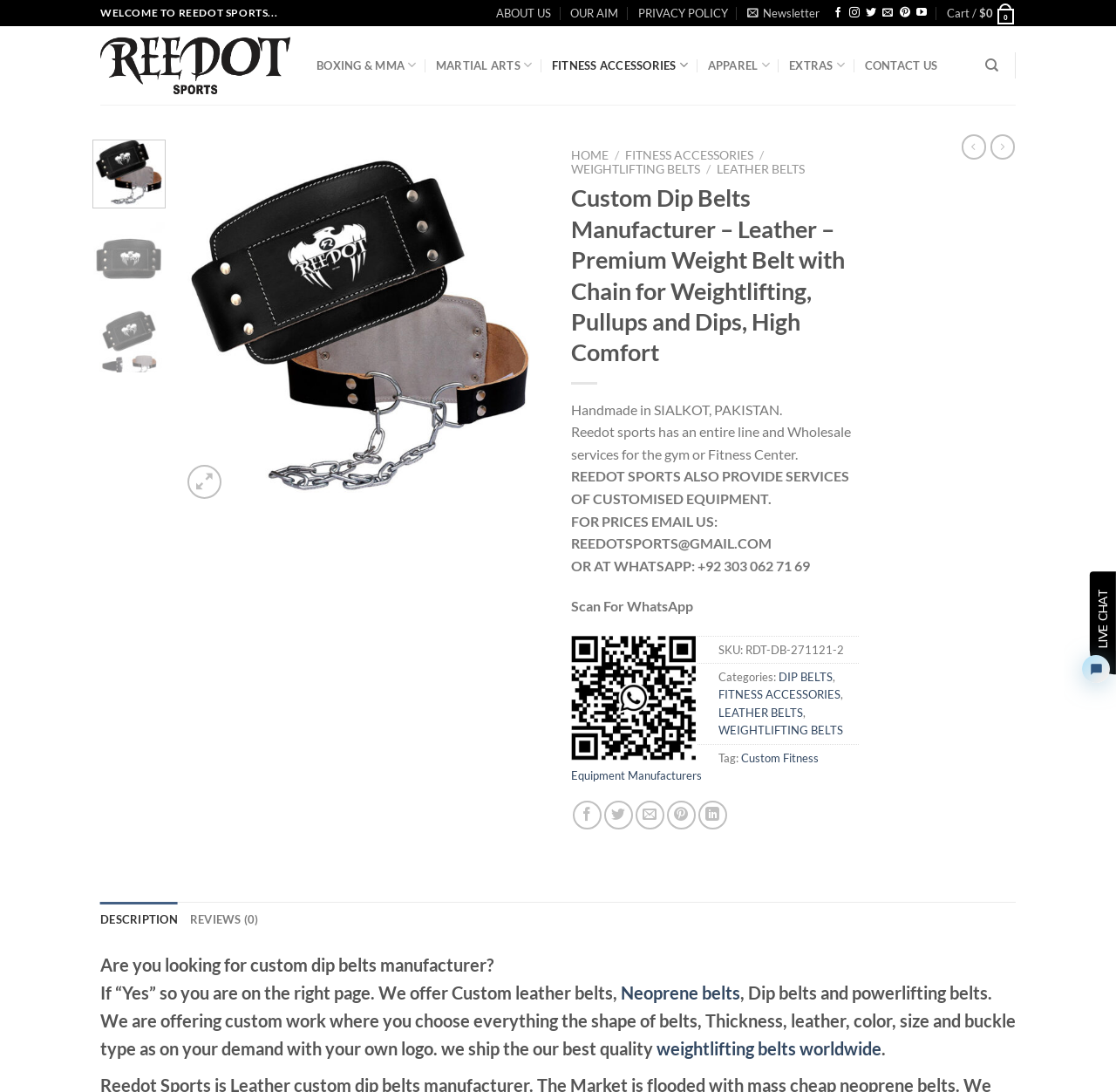Identify the bounding box for the UI element described as: "Custom Fitness Equipment Manufacturers". Ensure the coordinates are four float numbers between 0 and 1, formatted as [left, top, right, bottom].

[0.512, 0.688, 0.734, 0.717]